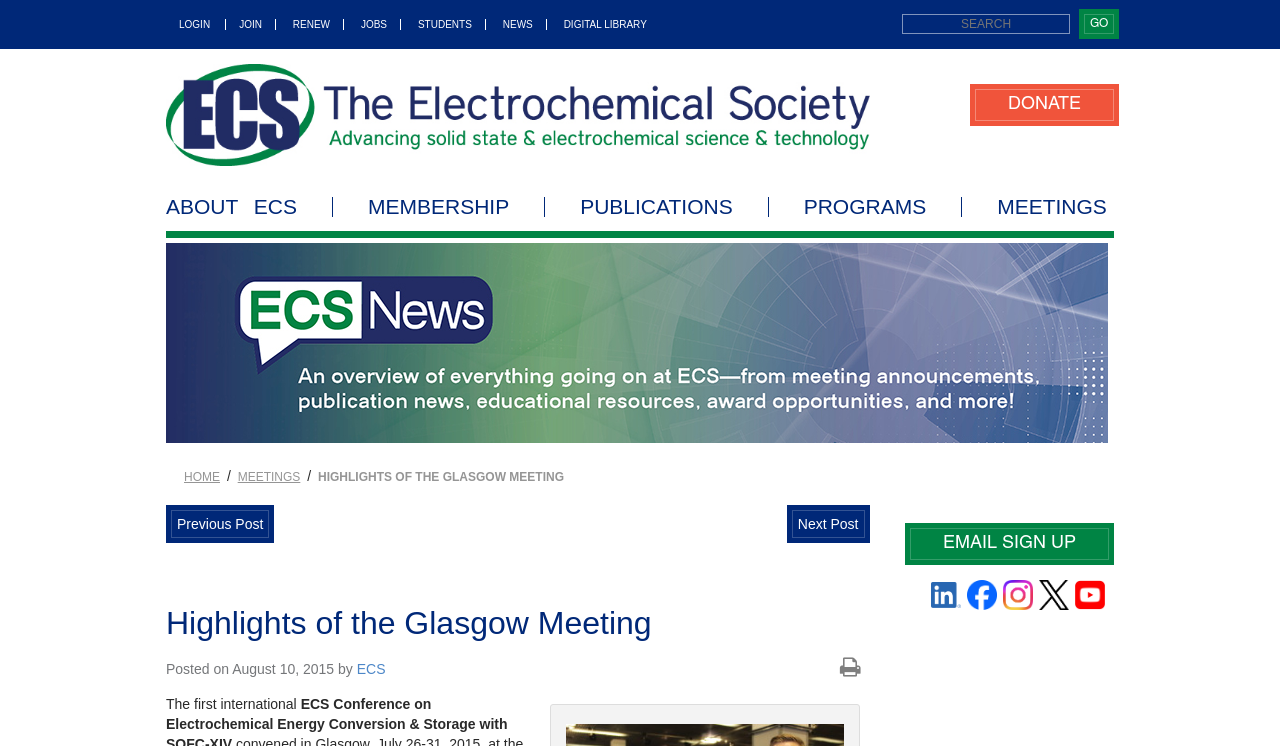Provide a thorough summary of the webpage.

The webpage is about the Electrochemical Society (ECS) and its conference on Electrochemical Energy Conversion & Storage with SOFC-XIV, which took place in Glasgow from July 26-31, 2015. 

At the top of the page, there are several links, including "LOGIN", "JOIN", "RENEW", "JOBS", "STUDENTS", "NEWS", and "DIGITAL LIBRARY", aligned horizontally. Next to these links, there is a search box with a "GO" button. 

Below the search box, there is a logo of ECS, which is an image. To the right of the logo, there is a "DONATE" button. 

Underneath the logo, there are several links, including "ABOUT ECS", "MEMBERSHIP", "PUBLICATIONS", "PROGRAMS", and "MEETINGS", arranged horizontally. 

Further down, there is a blog banner, which is an image that spans almost the entire width of the page. 

Below the blog banner, there are links to "HOME" and "MEETINGS", followed by a heading that reads "Highlights of the Glasgow Meeting". 

The main content of the page starts with a static text that reads "The first international ECS Conference on Electrochemical Energy Conversion & Storage with SOFC-XIV convened in Glasgow, July 26-31, 2015, at". 

There are several social media links and icons at the bottom of the page, including an email sign-up button.